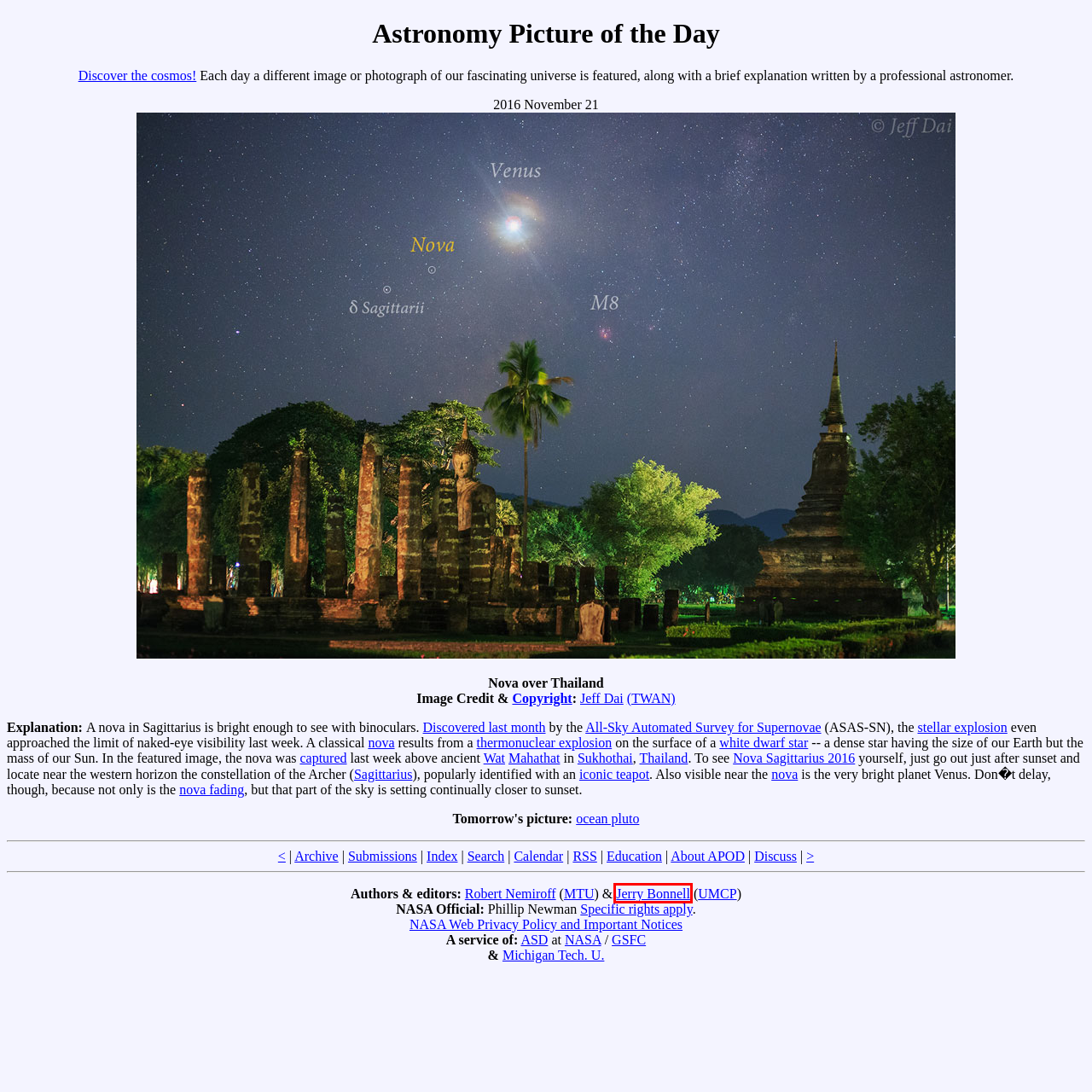You have been given a screenshot of a webpage, where a red bounding box surrounds a UI element. Identify the best matching webpage description for the page that loads after the element in the bounding box is clicked. Options include:
A. TWAN | Jeff Dai
B. APOD Text Search
C. Astrophysics Science Division
D. Goddard Space Flight Center - NASA
E. Michigan Technological University
F. Bonnell
G. Robert J. Nemiroff | Physics | Michigan Tech
H. NASA

F